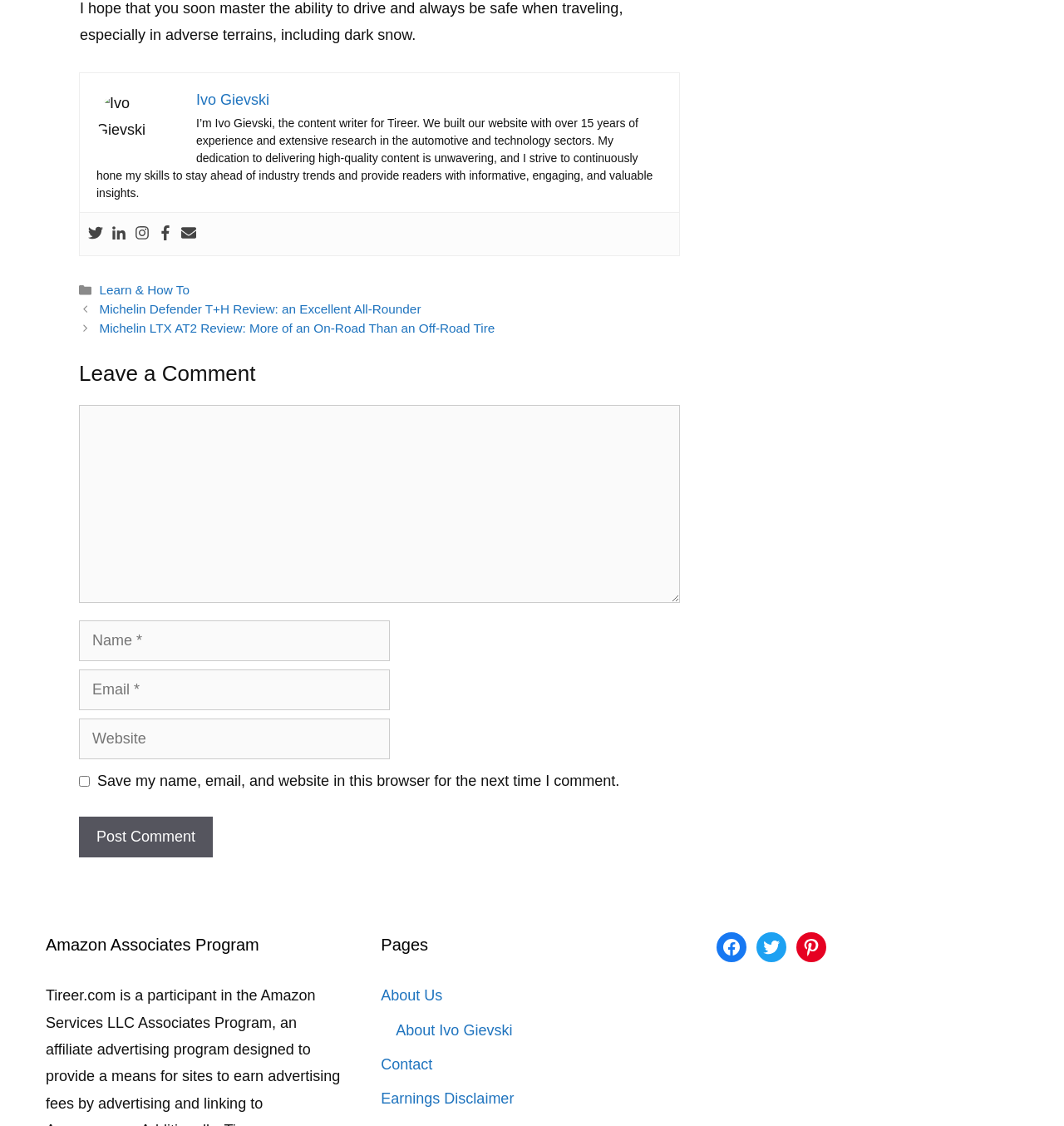Identify the bounding box coordinates for the UI element mentioned here: "Earnings Disclaimer". Provide the coordinates as four float values between 0 and 1, i.e., [left, top, right, bottom].

[0.358, 0.969, 0.483, 0.983]